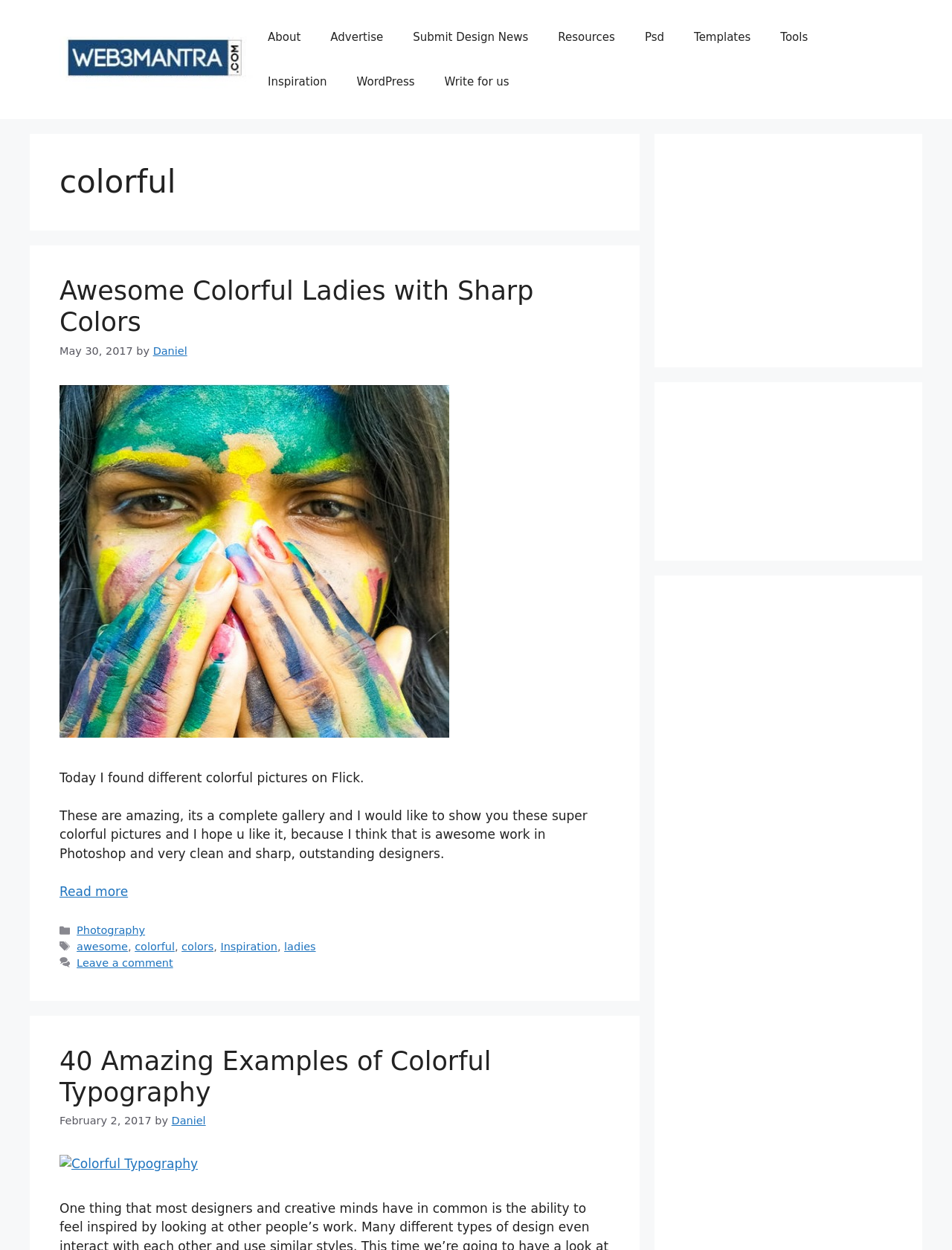Please identify the bounding box coordinates of the clickable region that I should interact with to perform the following instruction: "view the image 'Awesome Colorful Ladies with Sharp Colors'". The coordinates should be expressed as four float numbers between 0 and 1, i.e., [left, top, right, bottom].

[0.062, 0.308, 0.472, 0.59]